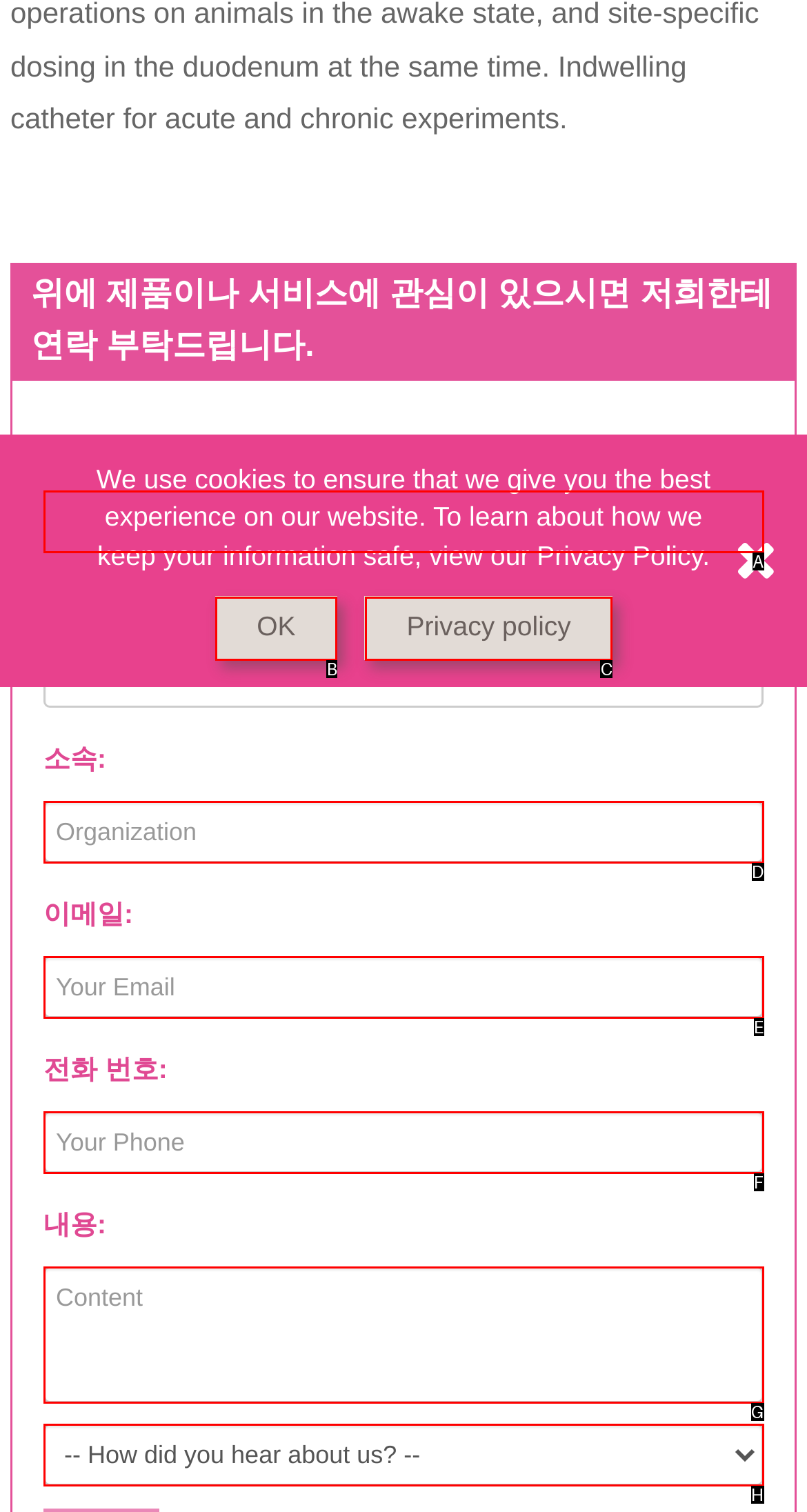Looking at the description: Privacy policy, identify which option is the best match and respond directly with the letter of that option.

C